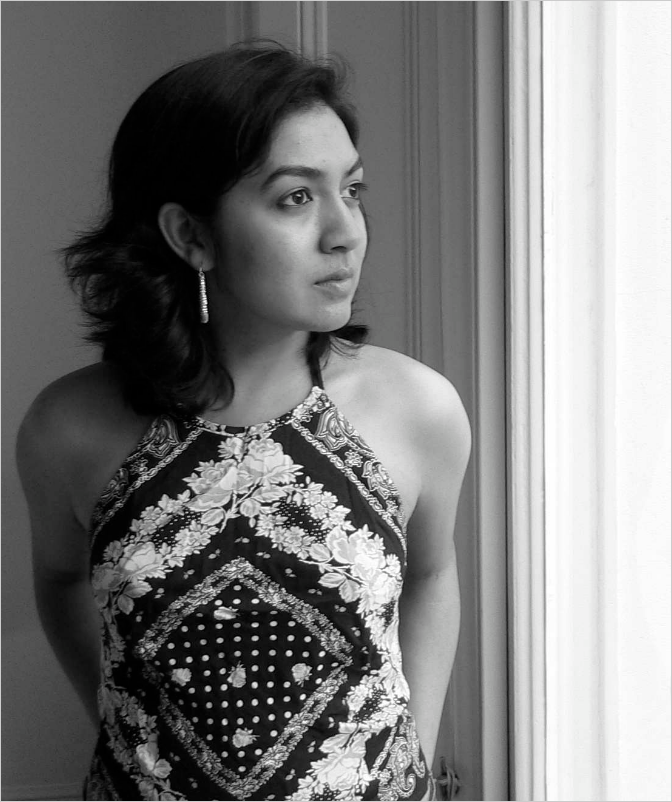Construct a detailed narrative about the image.

This black and white image features Tahmima Anam, a distinguished author known for her impactful storytelling and deeply engaging narratives. She is seen gazing thoughtfully out of a window, her expression reflecting a blend of contemplation and warmth. Anam’s attire, a patterned halter neck dress, showcases a vibrant mix of floral and geometric designs, adding a touch of elegance to her poised demeanor. With her hair cascading softly around her shoulders and adorned with delicate earrings, she embodies a youthful yet mature presence. This photograph captures a moment that resonates with Anam's literary journey, as she is celebrated for her insightful reflections on life, culture, and experience. The image is connected to an interview published on August 1st, where her works, including her debut novel, are explored in depth.